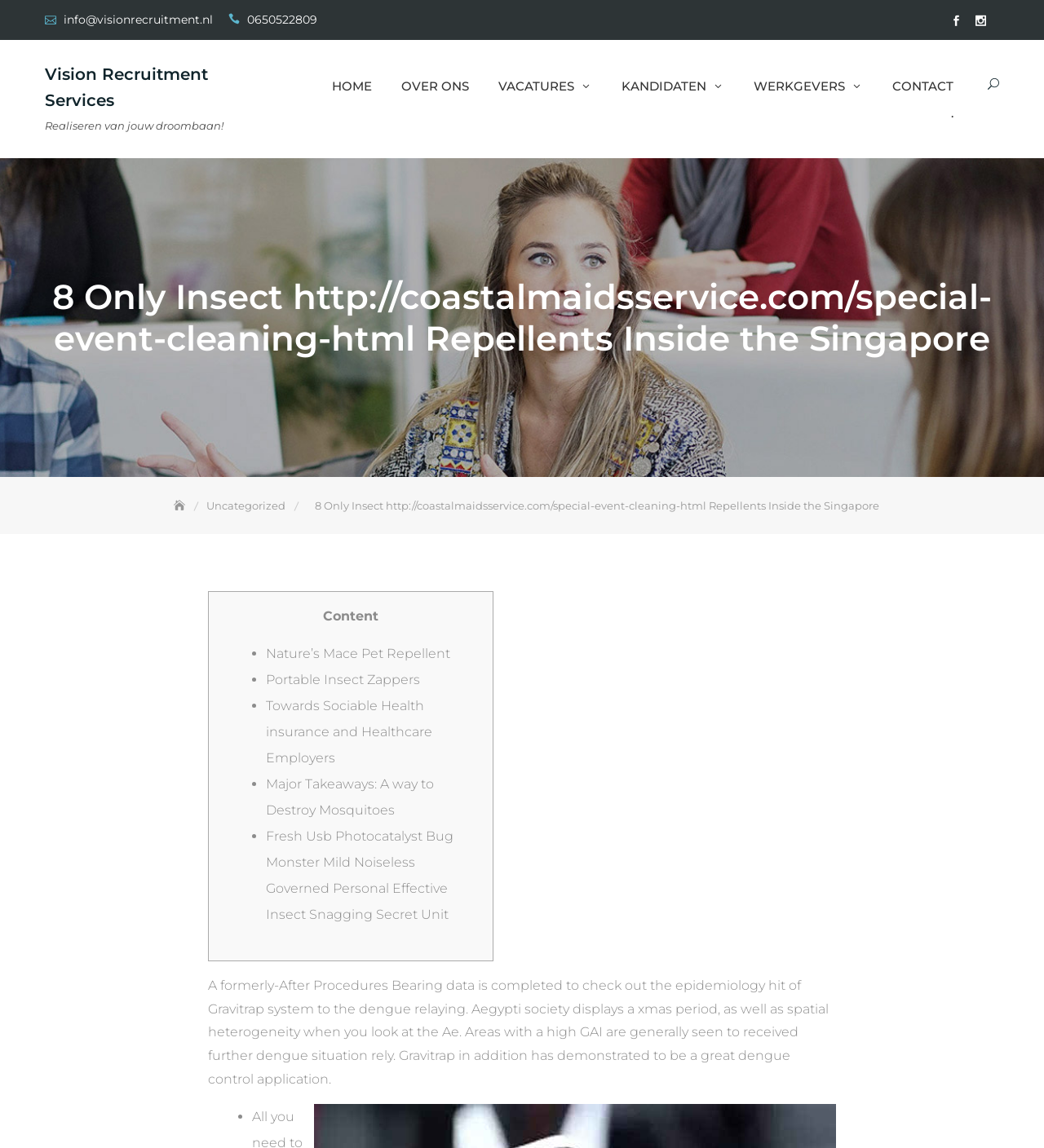Show the bounding box coordinates of the element that should be clicked to complete the task: "Go to the HOME page".

[0.305, 0.063, 0.369, 0.086]